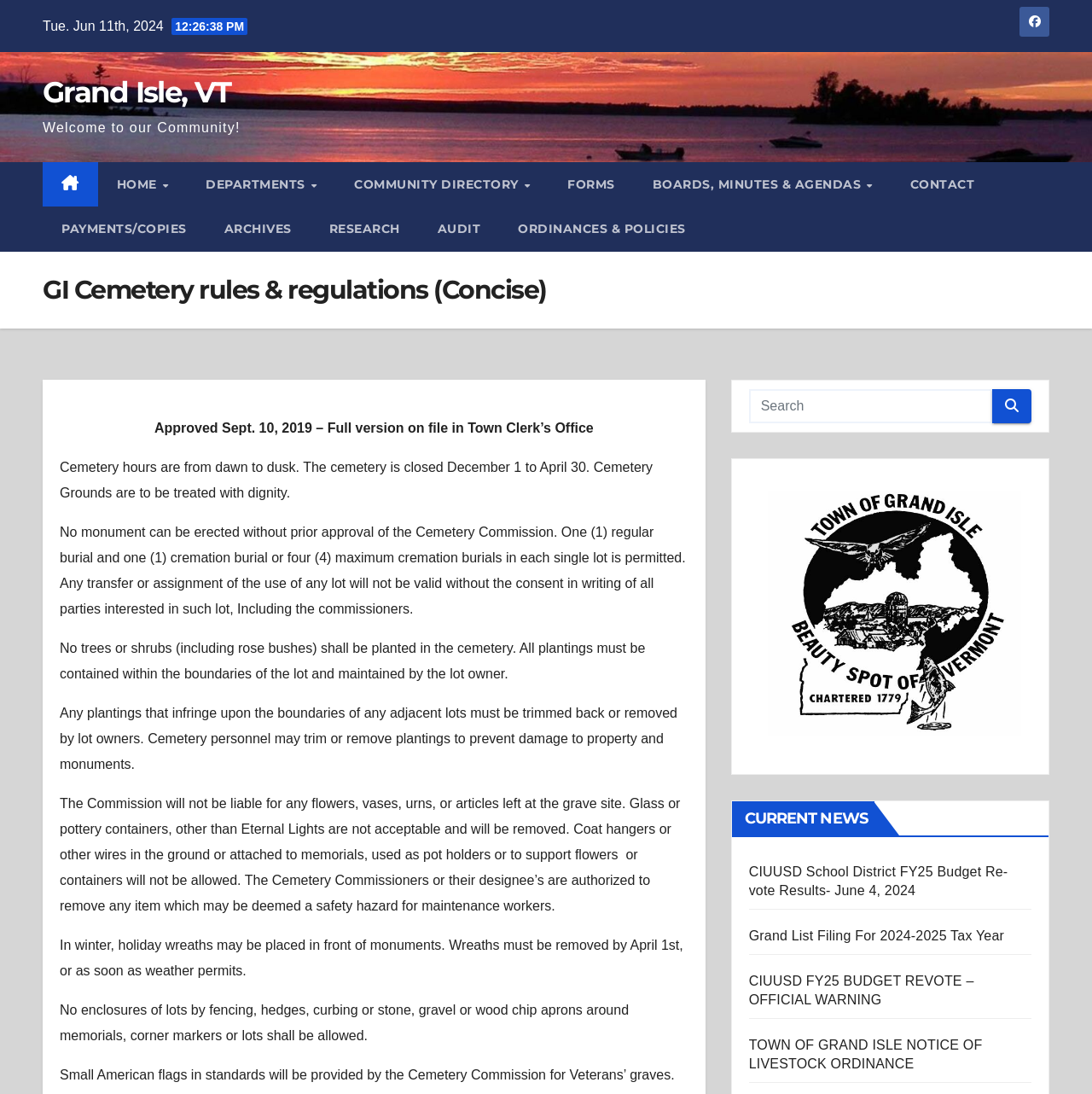What are the cemetery hours?
Based on the image, please offer an in-depth response to the question.

According to the webpage, the cemetery hours are from dawn to dusk, and it is closed from December 1 to April 30.